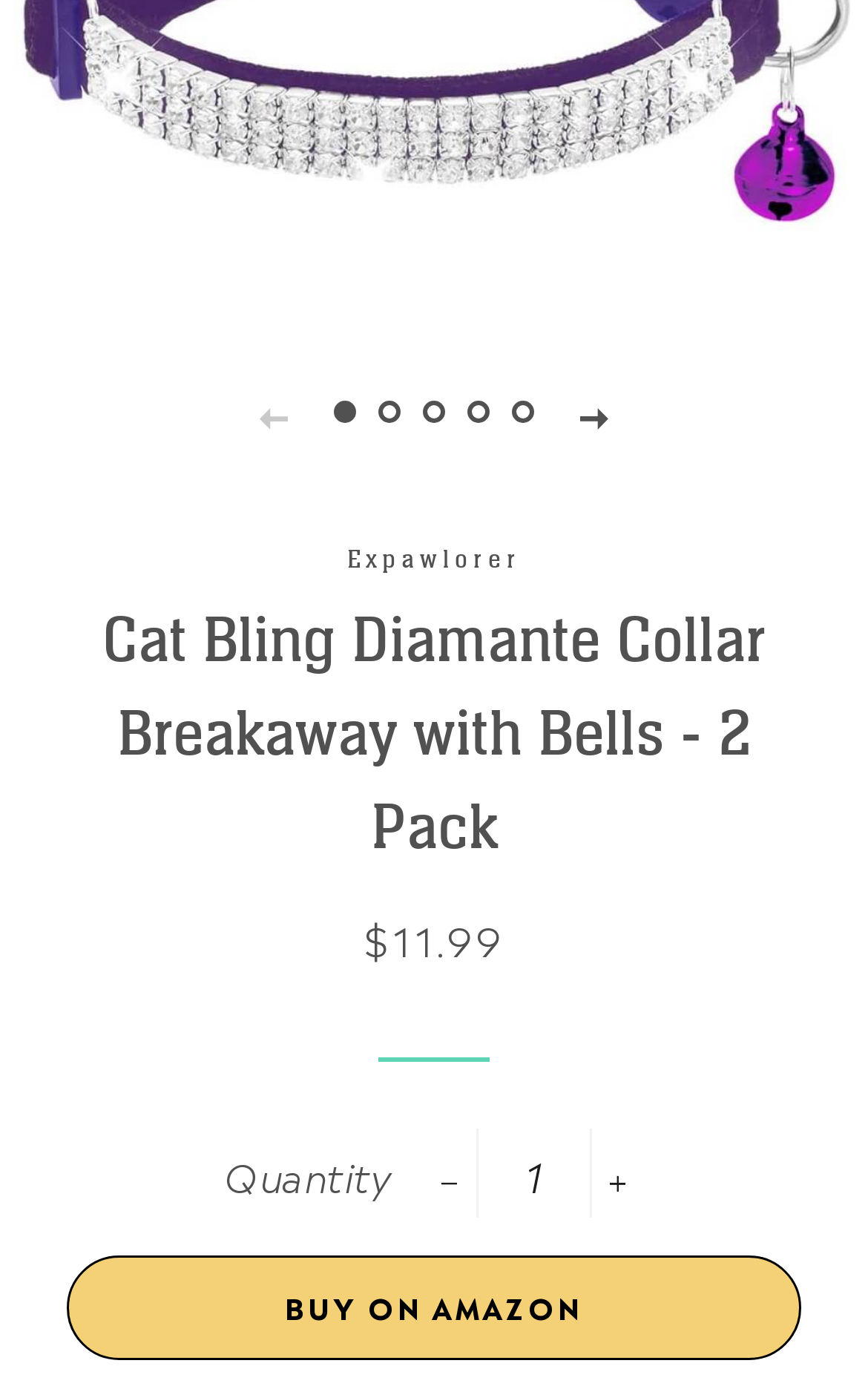Identify the bounding box for the UI element described as: "value="Buy on Amazon"". The coordinates should be four float numbers between 0 and 1, i.e., [left, top, right, bottom].

[0.077, 0.903, 0.923, 0.977]